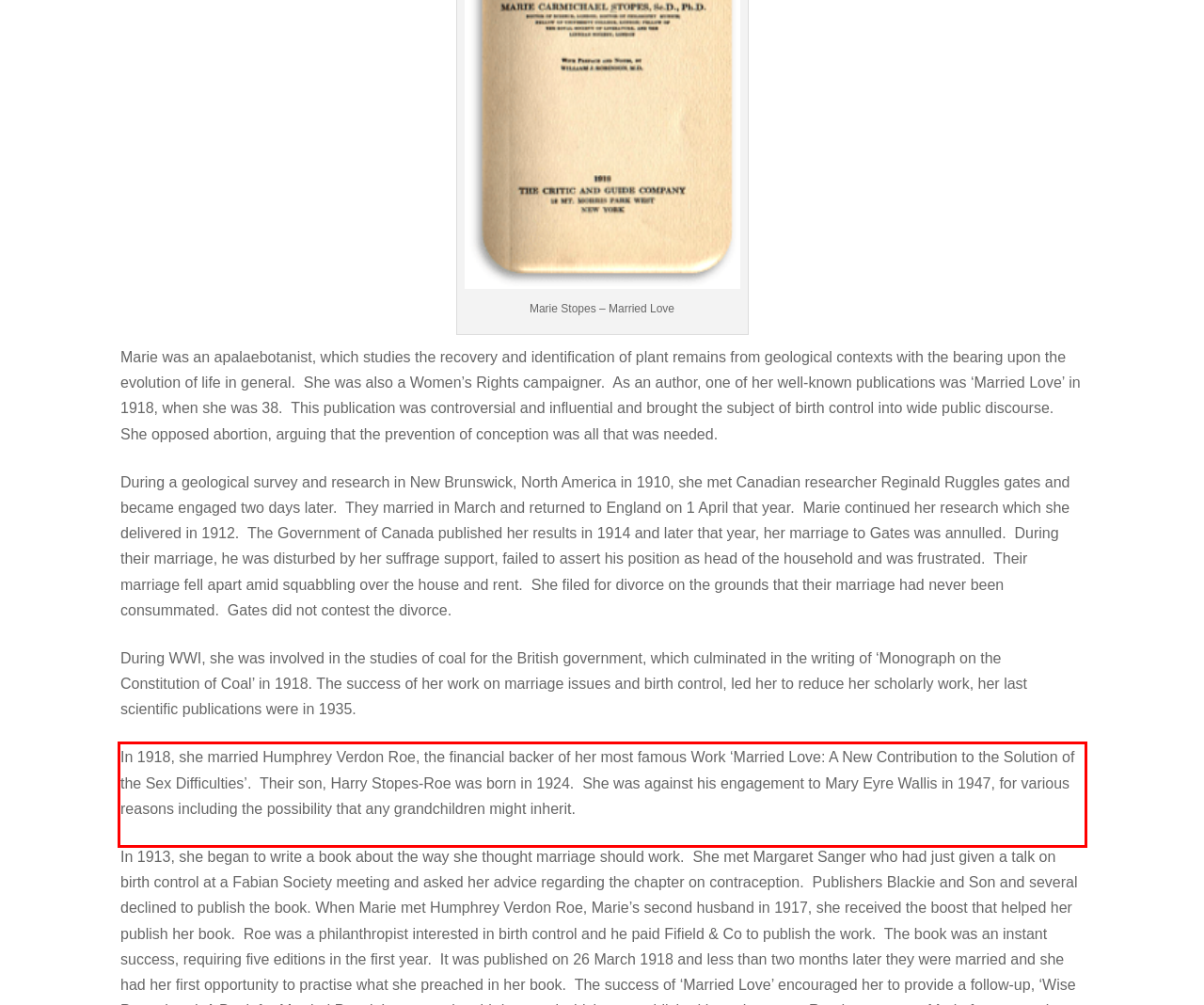You are provided with a screenshot of a webpage containing a red bounding box. Please extract the text enclosed by this red bounding box.

In 1918, she married Humphrey Verdon Roe, the financial backer of her most famous Work ‘Married Love: A New Contribution to the Solution of the Sex Difficulties’. Their son, Harry Stopes-Roe was born in 1924. She was against his engagement to Mary Eyre Wallis in 1947, for various reasons including the possibility that any grandchildren might inherit.